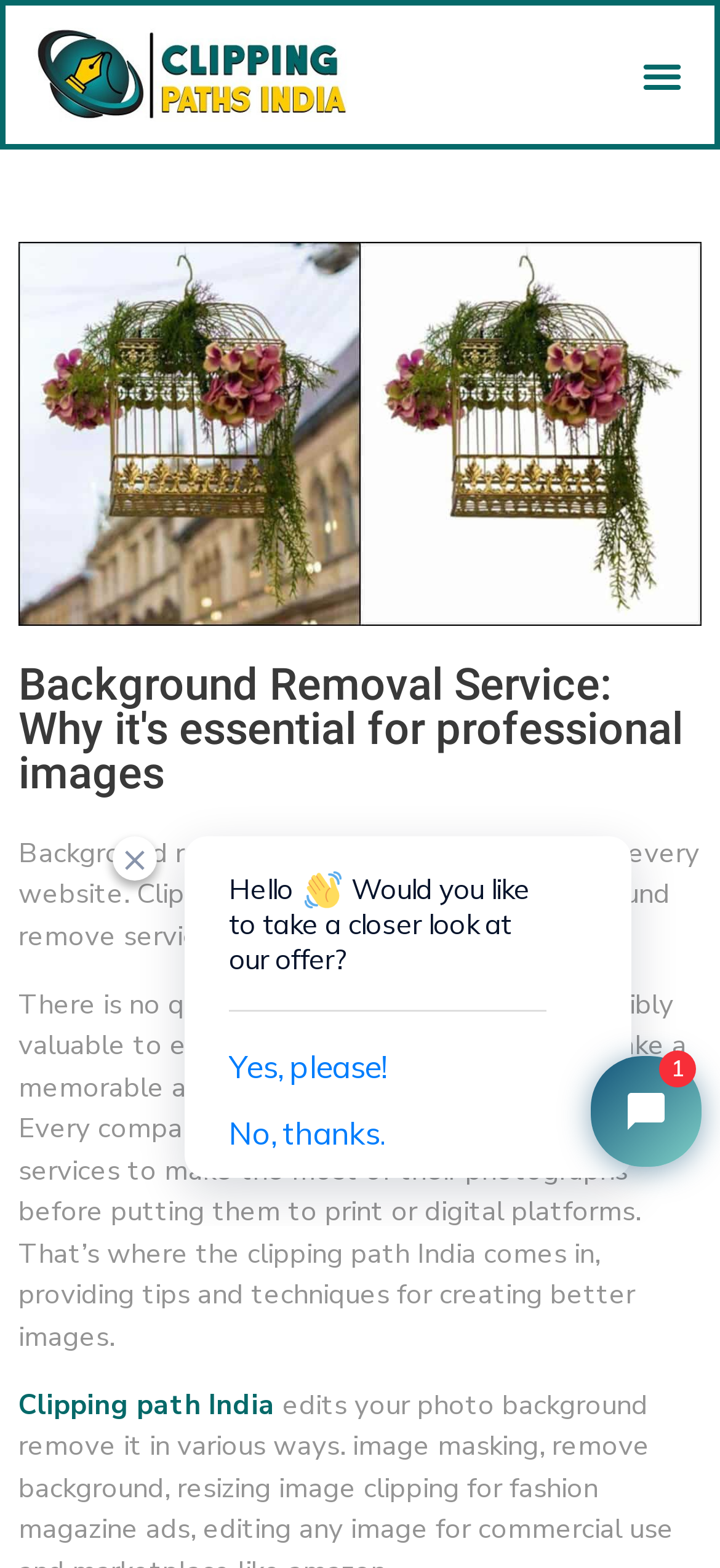Please extract the webpage's main title and generate its text content.

Background Removal Service: Why it's essential for professional images